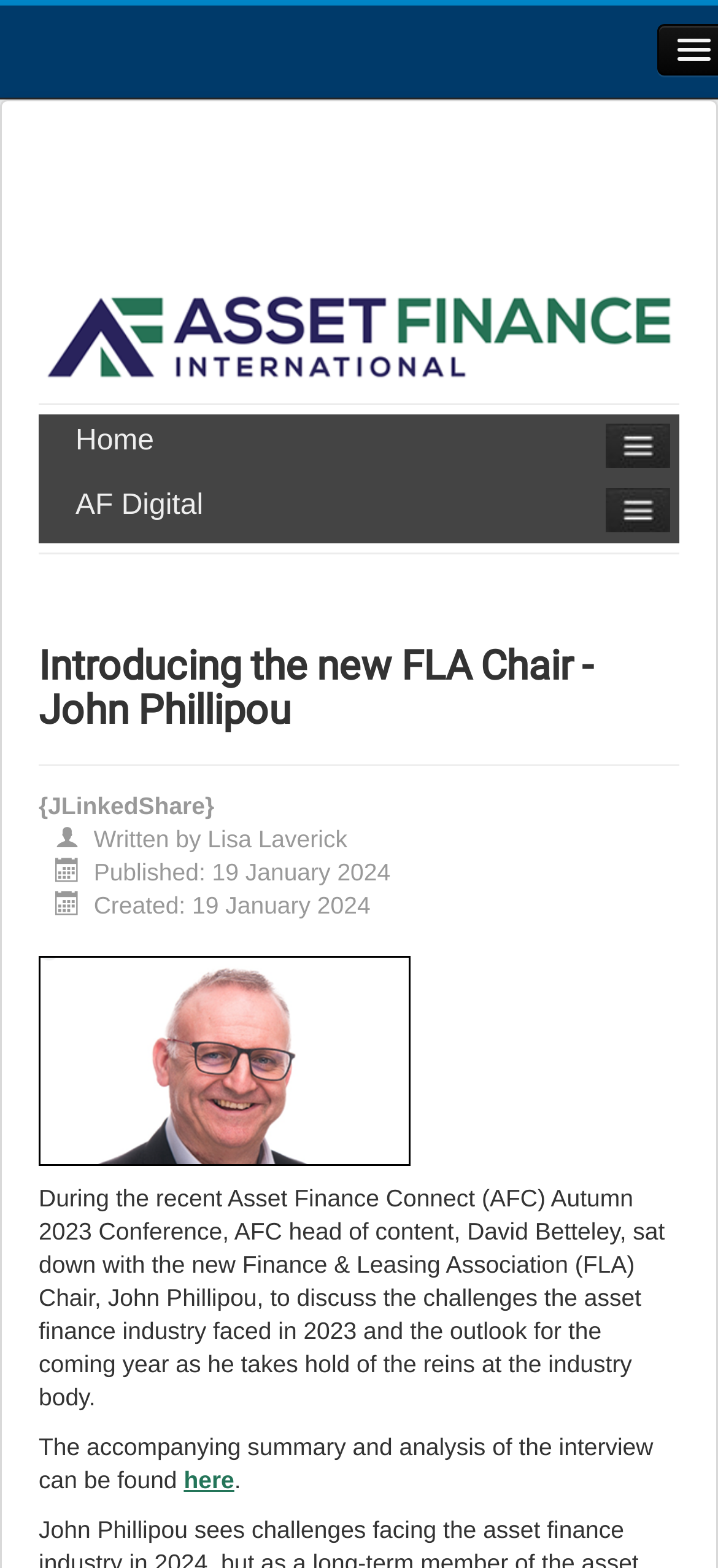Who is the new FLA Chair?
Answer briefly with a single word or phrase based on the image.

John Phillipou